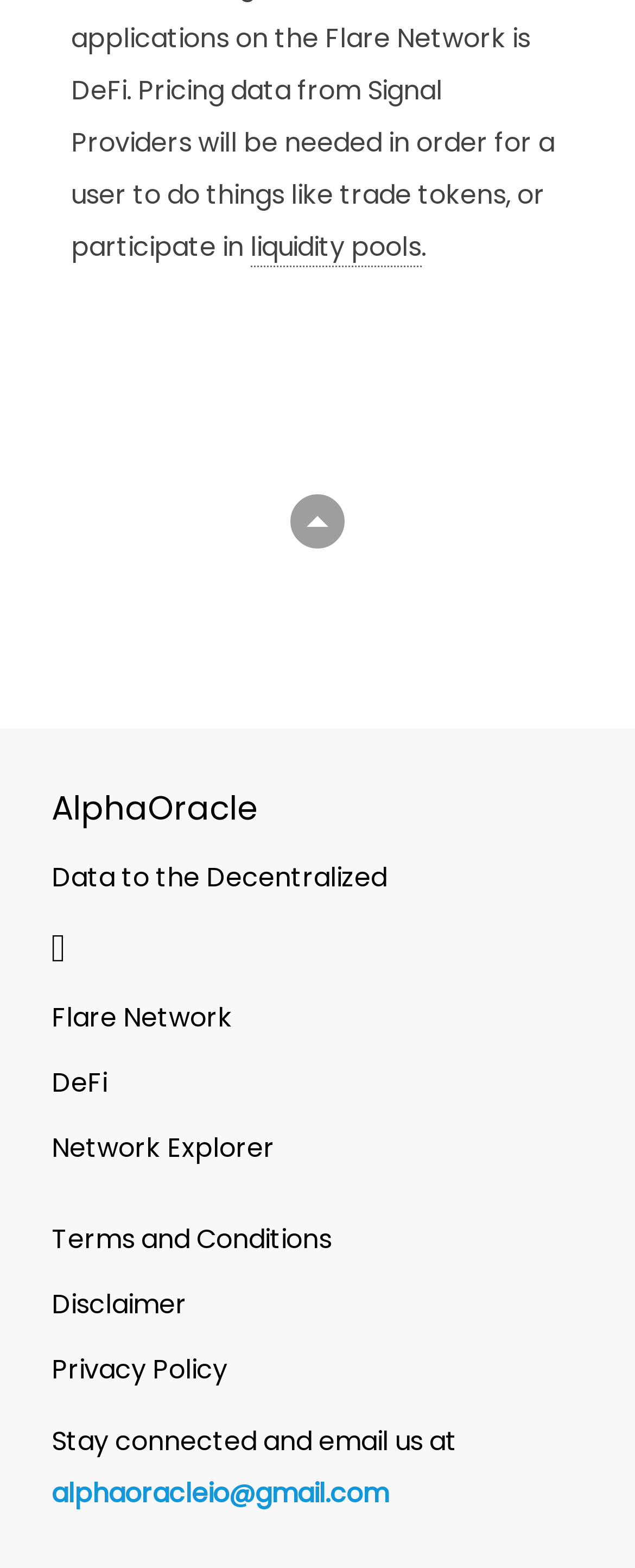Refer to the image and provide an in-depth answer to the question: 
What is the name of the decentralized data provider?

The answer can be found by looking at the heading element on the webpage, which contains the text 'AlphaOracle'. This suggests that AlphaOracle is the name of the decentralized data provider.